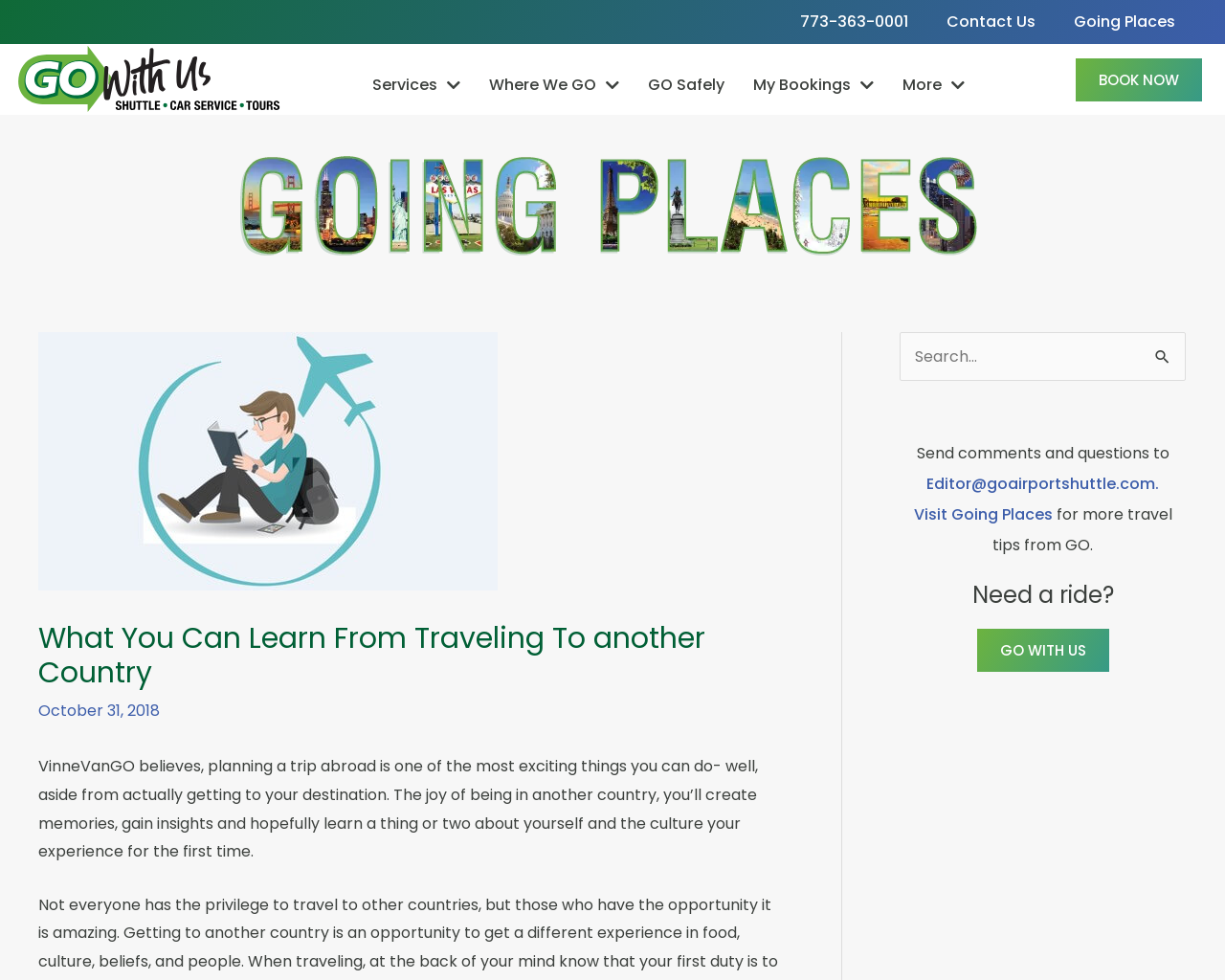Please identify the bounding box coordinates of the element's region that I should click in order to complete the following instruction: "Contact the Editor". The bounding box coordinates consist of four float numbers between 0 and 1, i.e., [left, top, right, bottom].

[0.756, 0.482, 0.946, 0.505]